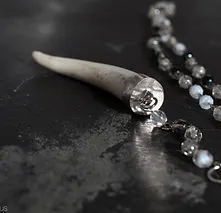Break down the image and provide a full description, noting any significant aspects.

The image showcases a beautifully crafted Tara Rosary, featuring a striking design that blends elements of natural elegance and intricate detail. The focal point of the rosary is a gracefully elongated pendant resembling a horn, which transitions into a mix of polished beads that include reflective gemstones. These beads, in varying shades, hint at a combination of earthy tones and subtle iridescence, creating a captivating visual appeal. 

Set against a soft, textured background, the contrast enhances the intricate details of the pendant and beads, emphasizing the craftsmanship involved. This piece is designed for nature lovers and those who appreciate unique jewelry that makes a bold statement, encapsulating a spirit of connection and spirituality.